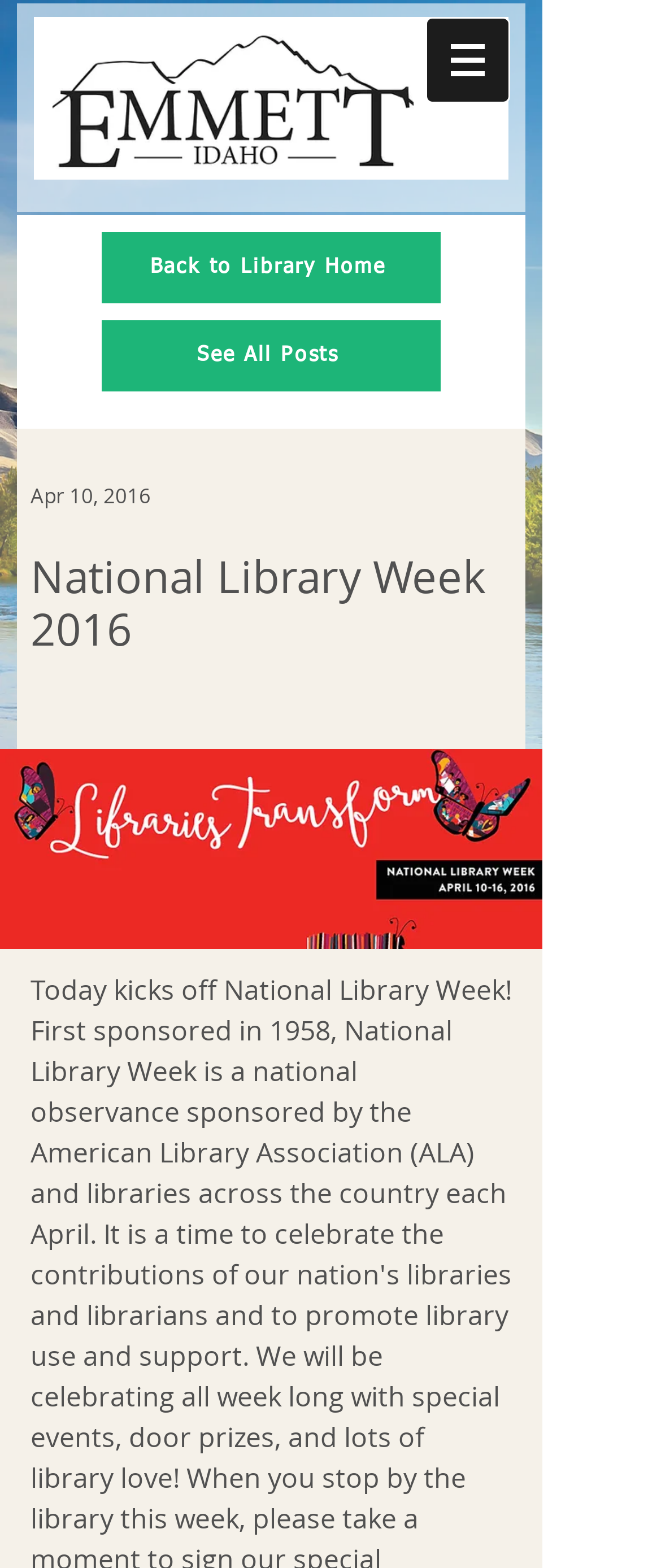Generate the text content of the main headline of the webpage.

National Library Week 2016